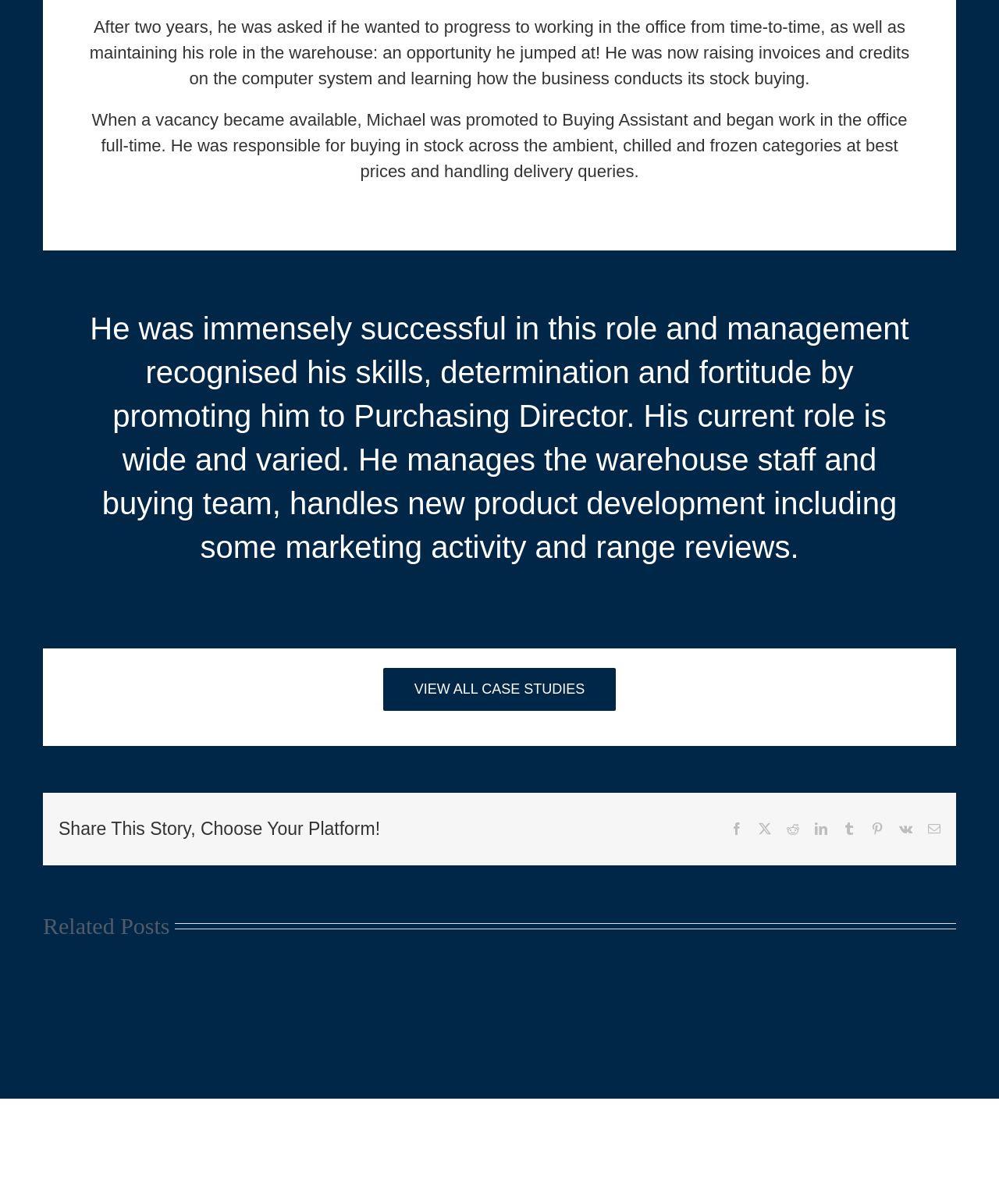Find the bounding box coordinates for the HTML element described in this sentence: "John Nee – Factory Manager". Provide the coordinates as four float numbers between 0 and 1, in the format [left, top, right, bottom].

[0.075, 0.829, 0.167, 0.891]